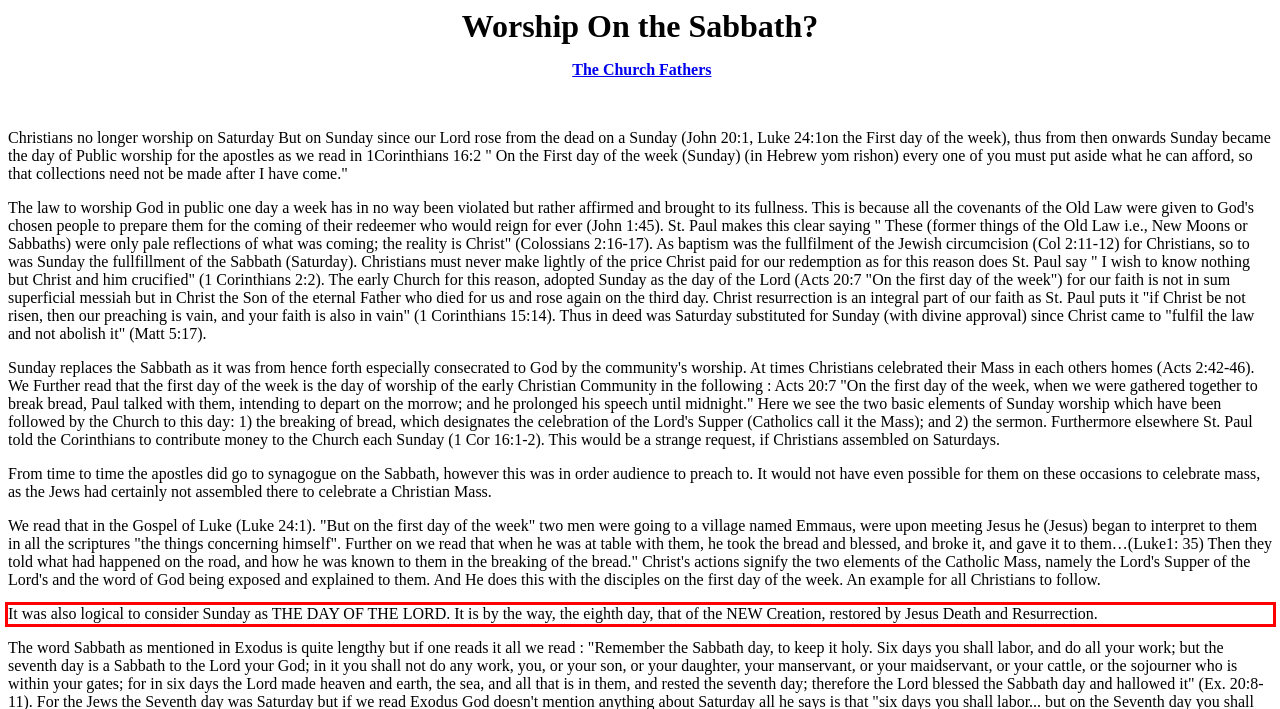Within the screenshot of the webpage, there is a red rectangle. Please recognize and generate the text content inside this red bounding box.

It was also logical to consider Sunday as THE DAY OF THE LORD. It is by the way, the eighth day, that of the NEW Creation, restored by Jesus Death and Resurrection.